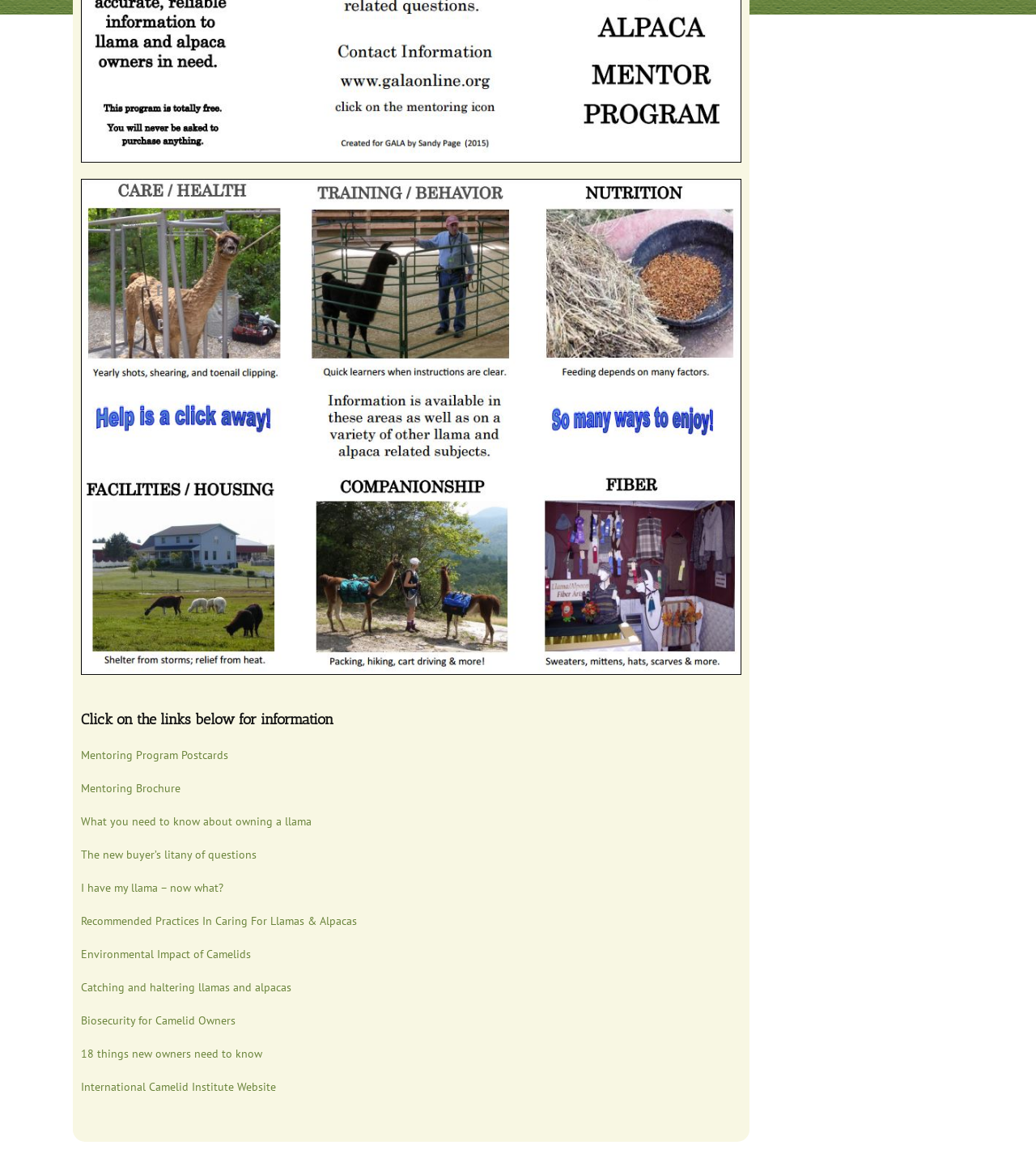Provide the bounding box coordinates for the area that should be clicked to complete the instruction: "Read about What you need to know about owning a llama".

[0.078, 0.703, 0.301, 0.716]